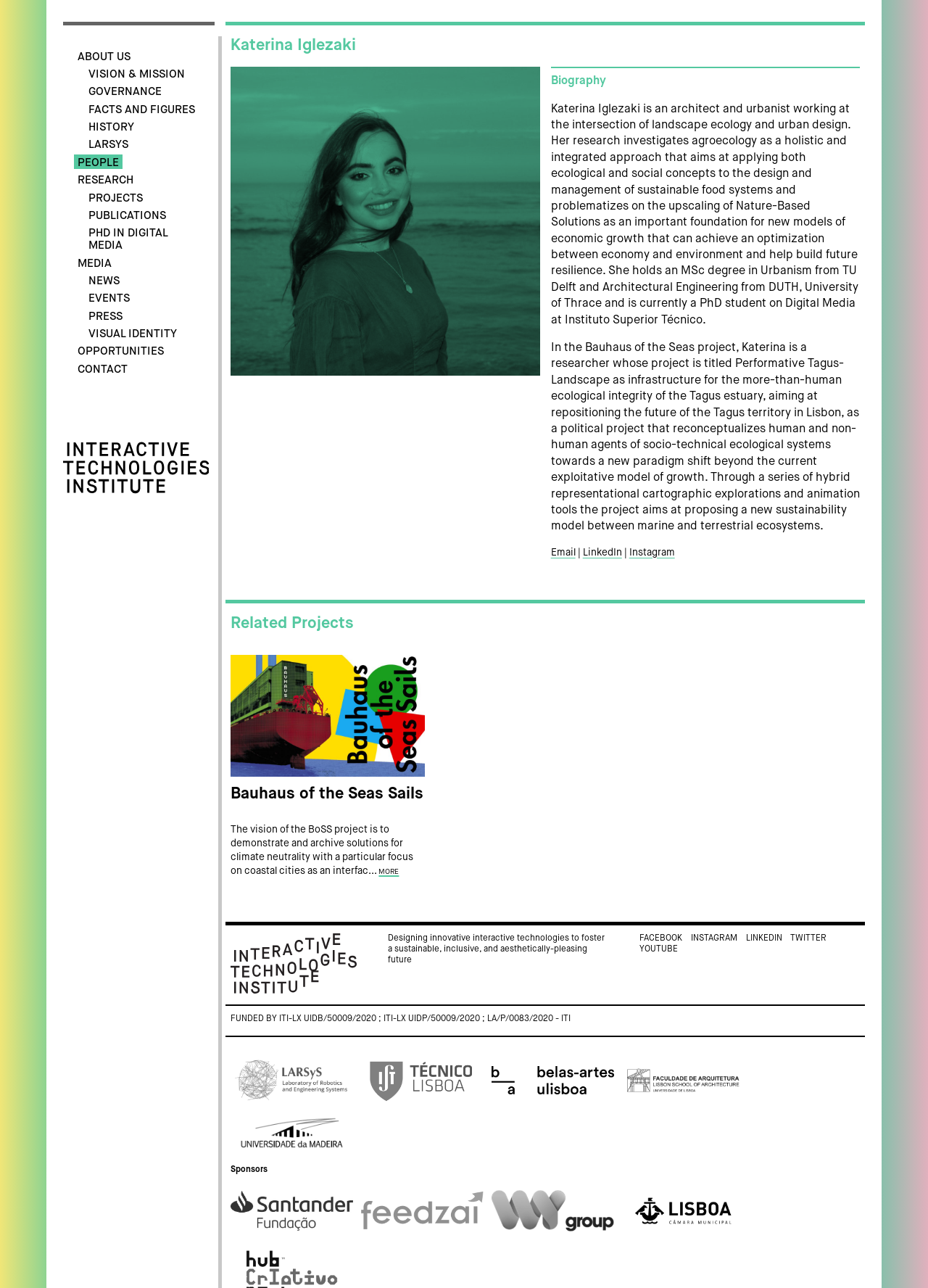Identify the bounding box of the HTML element described as: "PhD in Digital Media".

[0.091, 0.175, 0.219, 0.196]